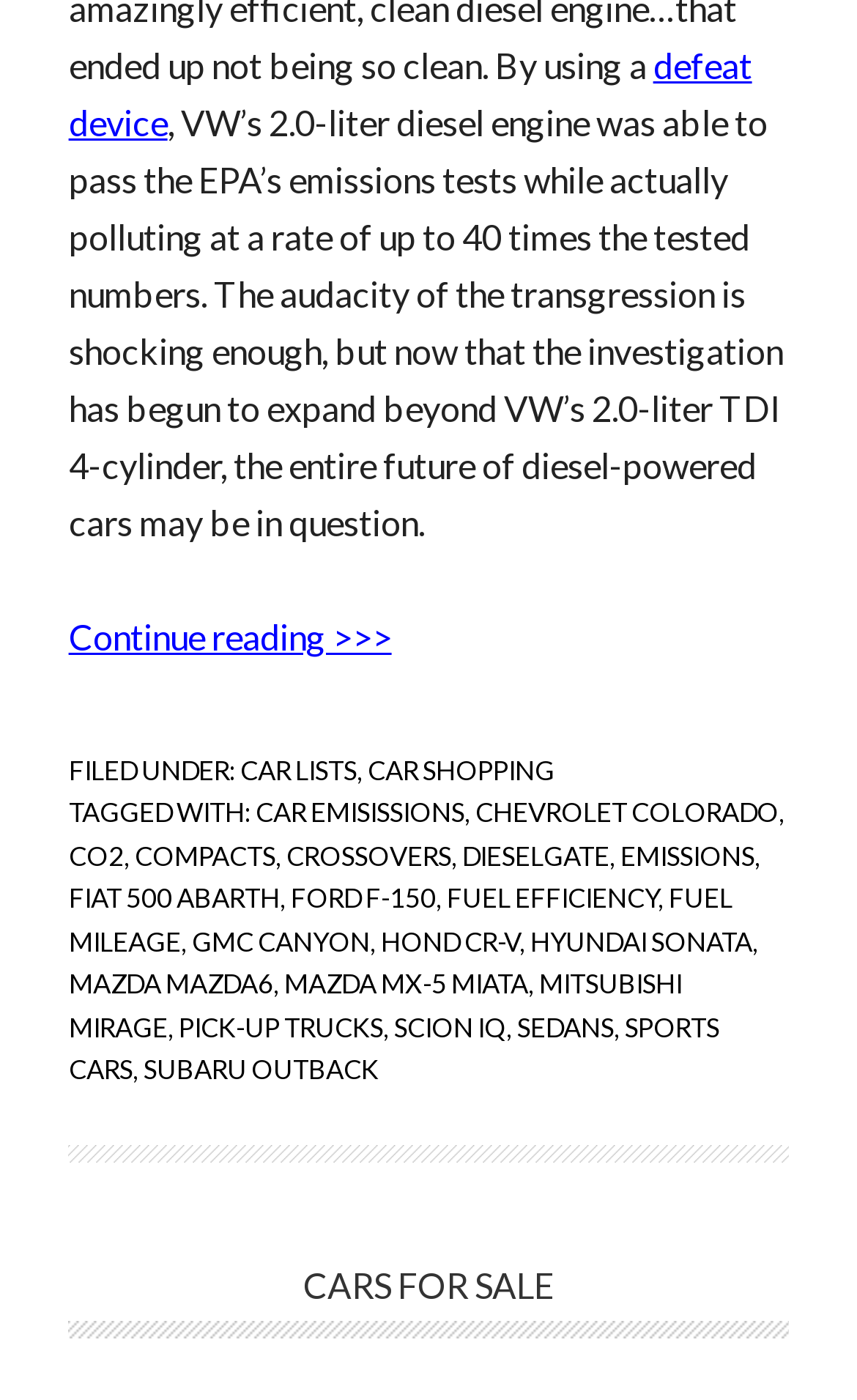Identify the bounding box coordinates of the clickable region required to complete the instruction: "View car lists". The coordinates should be given as four float numbers within the range of 0 and 1, i.e., [left, top, right, bottom].

[0.28, 0.538, 0.416, 0.561]